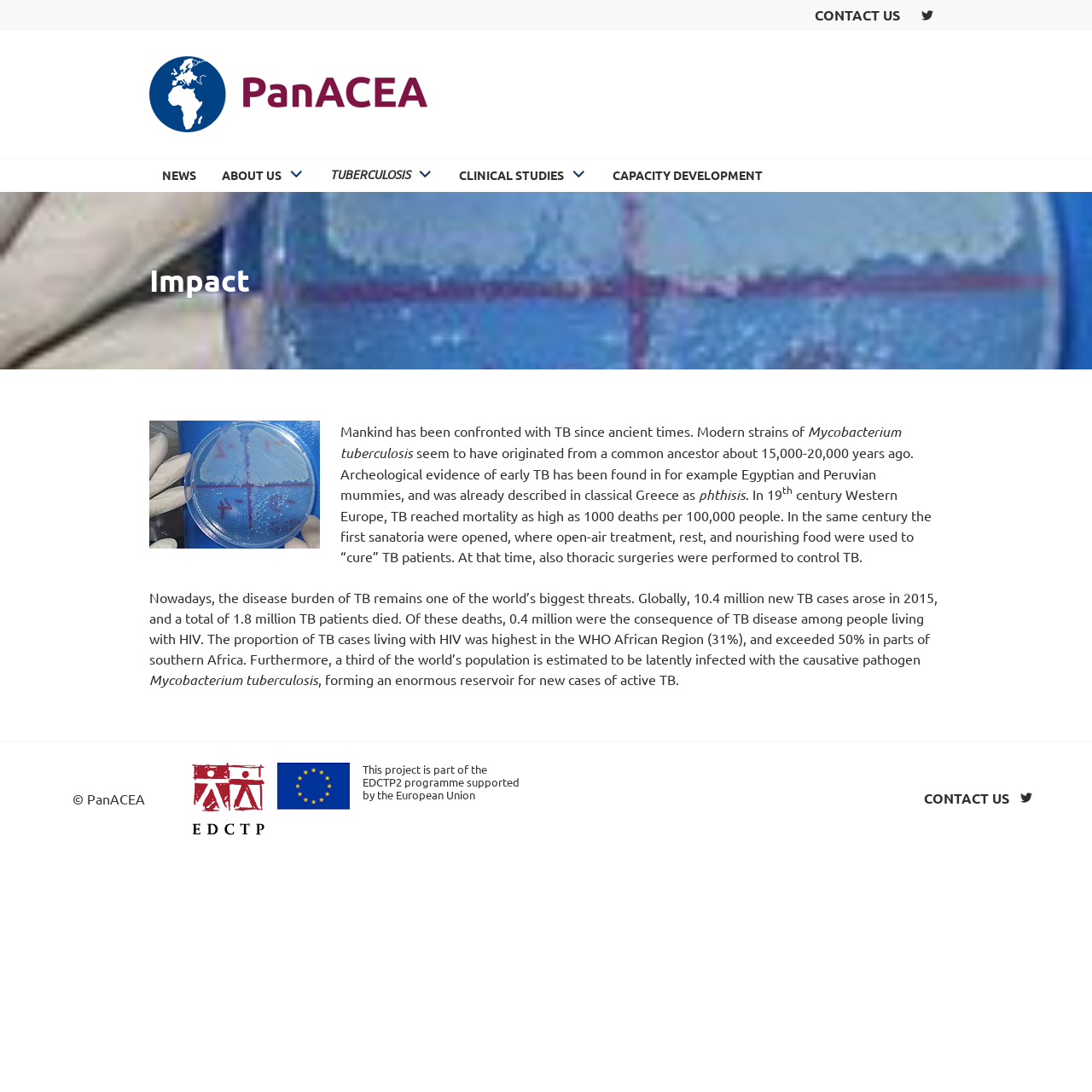Summarize the webpage with intricate details.

The webpage is about PanACEA, an organization focused on tuberculosis (TB). At the top, there is a navigation menu with links to "CONTACT US", "TWITTER", and other sections like "NEWS", "ABOUT US", "TUBERCULOSIS", "CLINICAL STUDIES", and "CAPACITY DEVELOPMENT". 

Below the navigation menu, there is a heading "Impact" followed by a main section that contains an article about the history of TB. The article starts with a brief introduction to TB, mentioning that it has been a problem for humanity since ancient times. The text then explains how modern strains of Mycobacterium tuberculosis originated from a common ancestor around 15,000-20,000 years ago, and how archaeological evidence of early TB has been found in Egyptian and Peruvian mummies.

The article continues to discuss the history of TB in Western Europe, where it reached high mortality rates in the 19th century. It also mentions the opening of sanatoria and the use of thoracic surgeries to control TB during that time. The text then shifts to the current state of TB, stating that it remains one of the world's biggest threats, with 10.4 million new cases and 1.8 million deaths in 2015.

At the bottom of the page, there is a footer section with copyright information "© PanACEA" and a layout table containing links to "edctp" and an image of the European Union flag. The text "This project is part of the EDCTP2 programme supported by the European Union" is also present in this section.